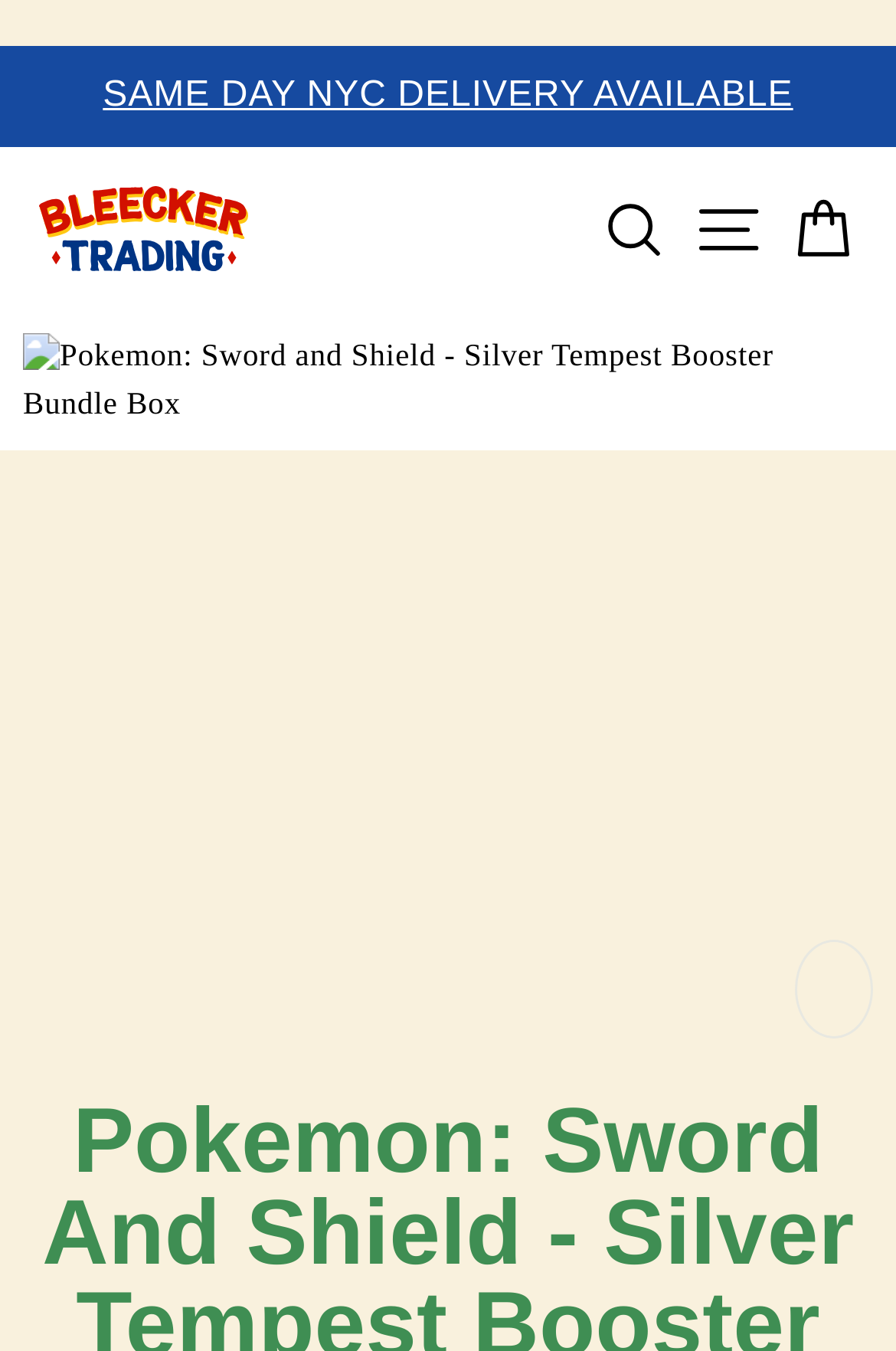What is the logo of the website?
Please provide a single word or phrase based on the screenshot.

Bleecker Trading Logo